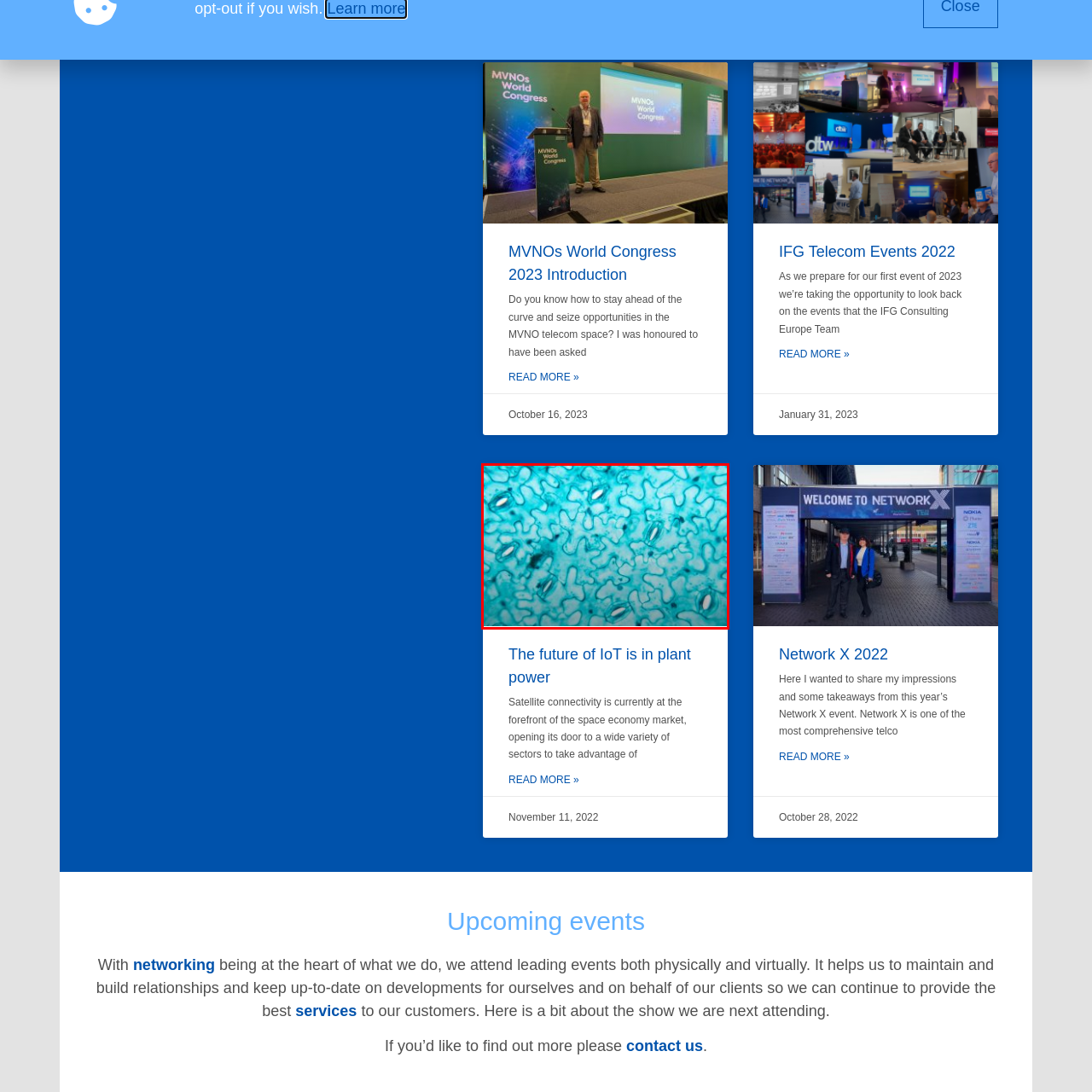Inspect the section highlighted in the red box, What is the subject of the image? 
Answer using a single word or phrase.

Plant's cellular structure